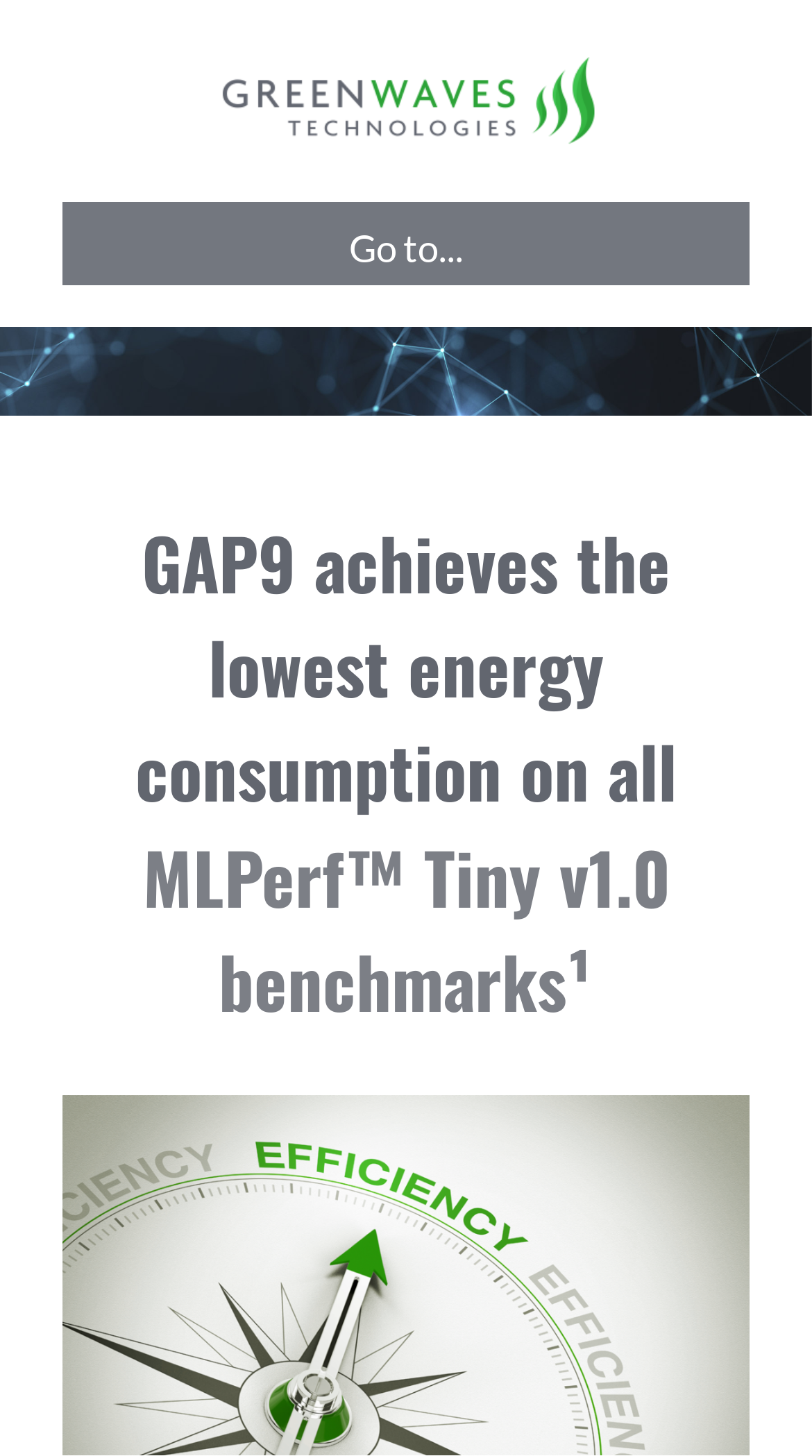Examine the screenshot and answer the question in as much detail as possible: What is the purpose of the link at the bottom right corner?

The link at the bottom right corner with a bounding box of [0.695, 0.844, 0.808, 0.907] has an icon and the text 'Go to Top', indicating that it is used to navigate to the top of the webpage.